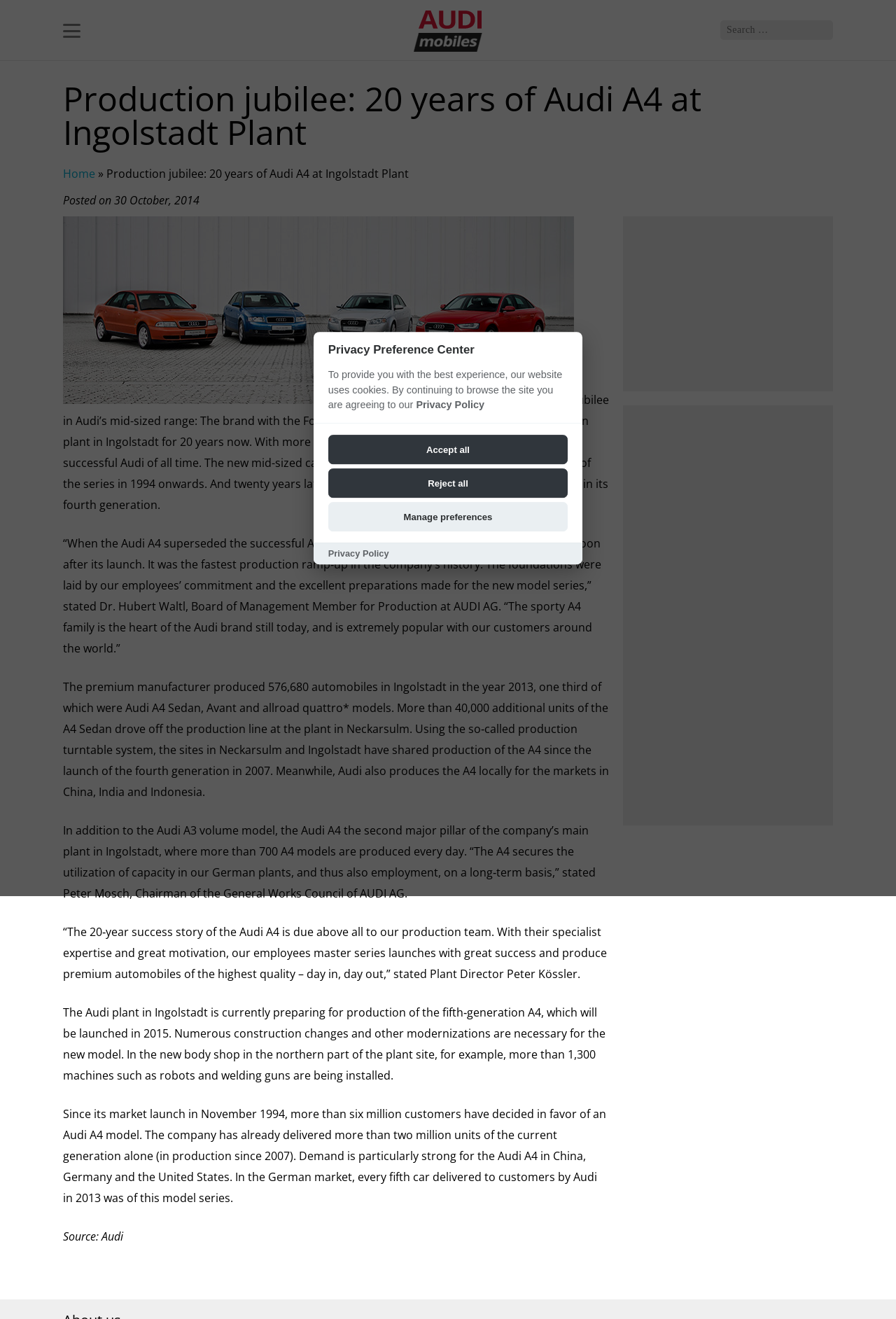Determine the primary headline of the webpage.

Production jubilee: 20 years of Audi A4 at Ingolstadt Plant